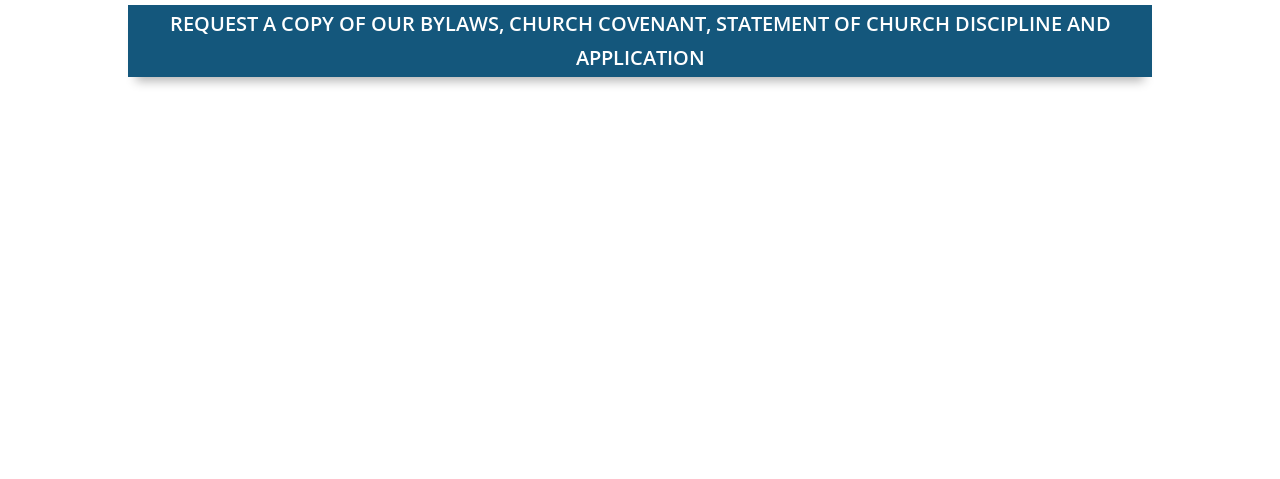Please provide a brief answer to the following inquiry using a single word or phrase:
What is the phone number of the church?

317-680-0998